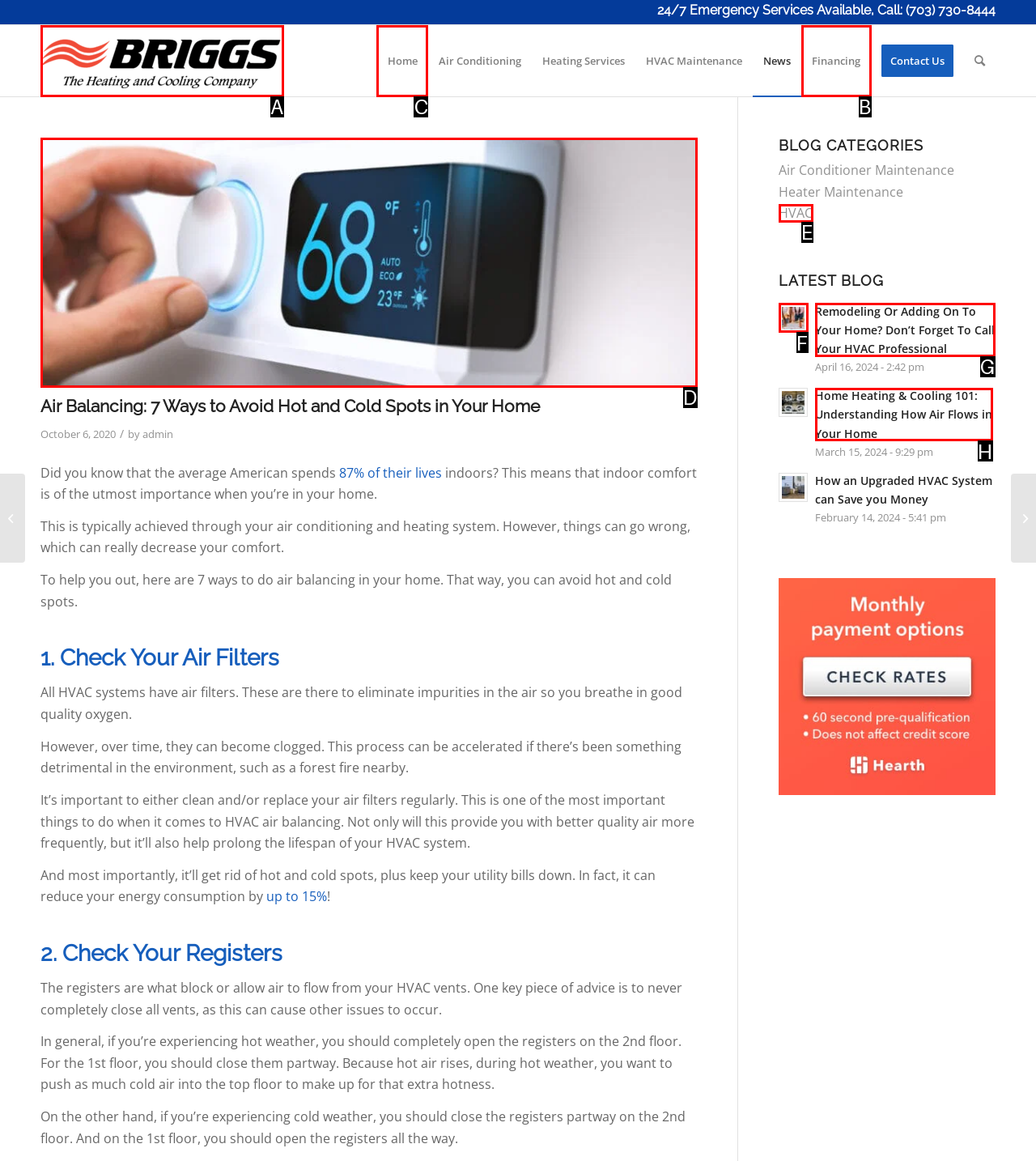Determine which HTML element to click for this task: Navigate to the Home page Provide the letter of the selected choice.

C